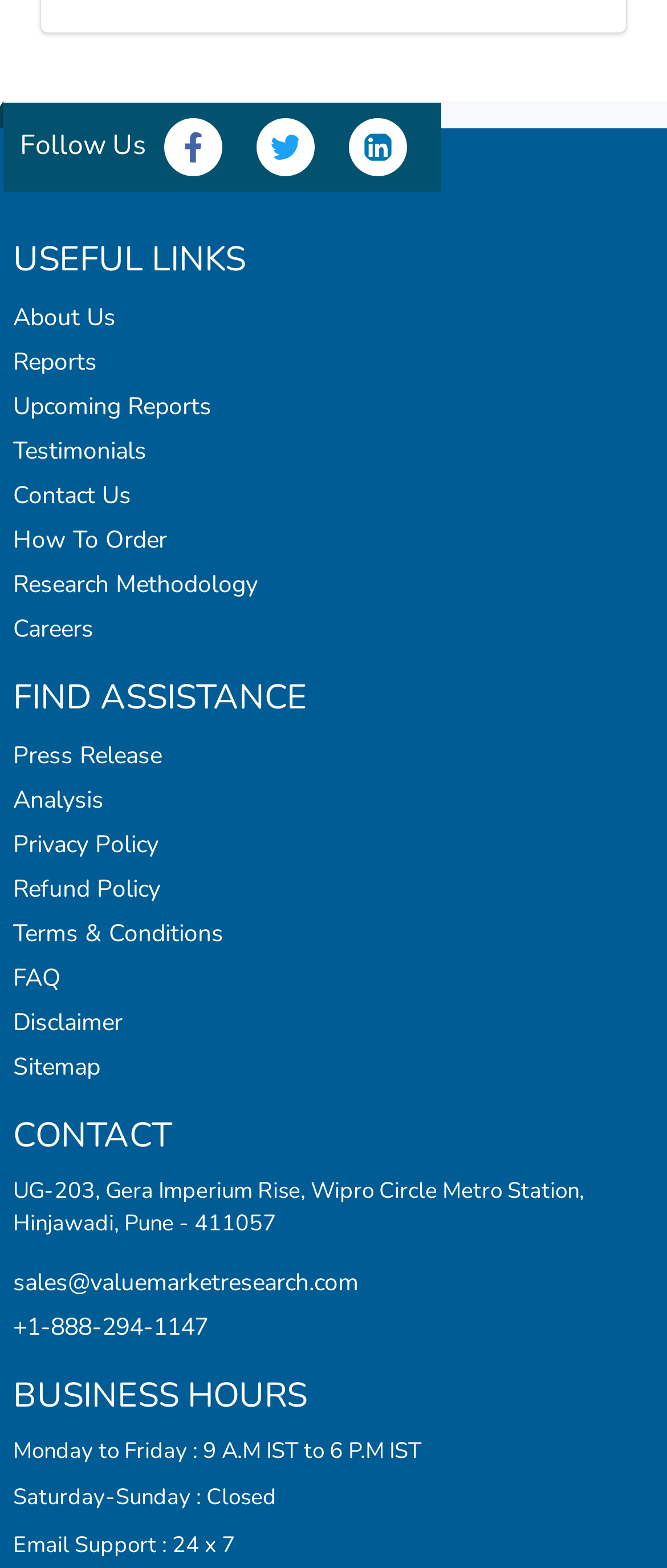Determine the bounding box coordinates of the UI element described by: "parent_node: Name * name="author"".

None